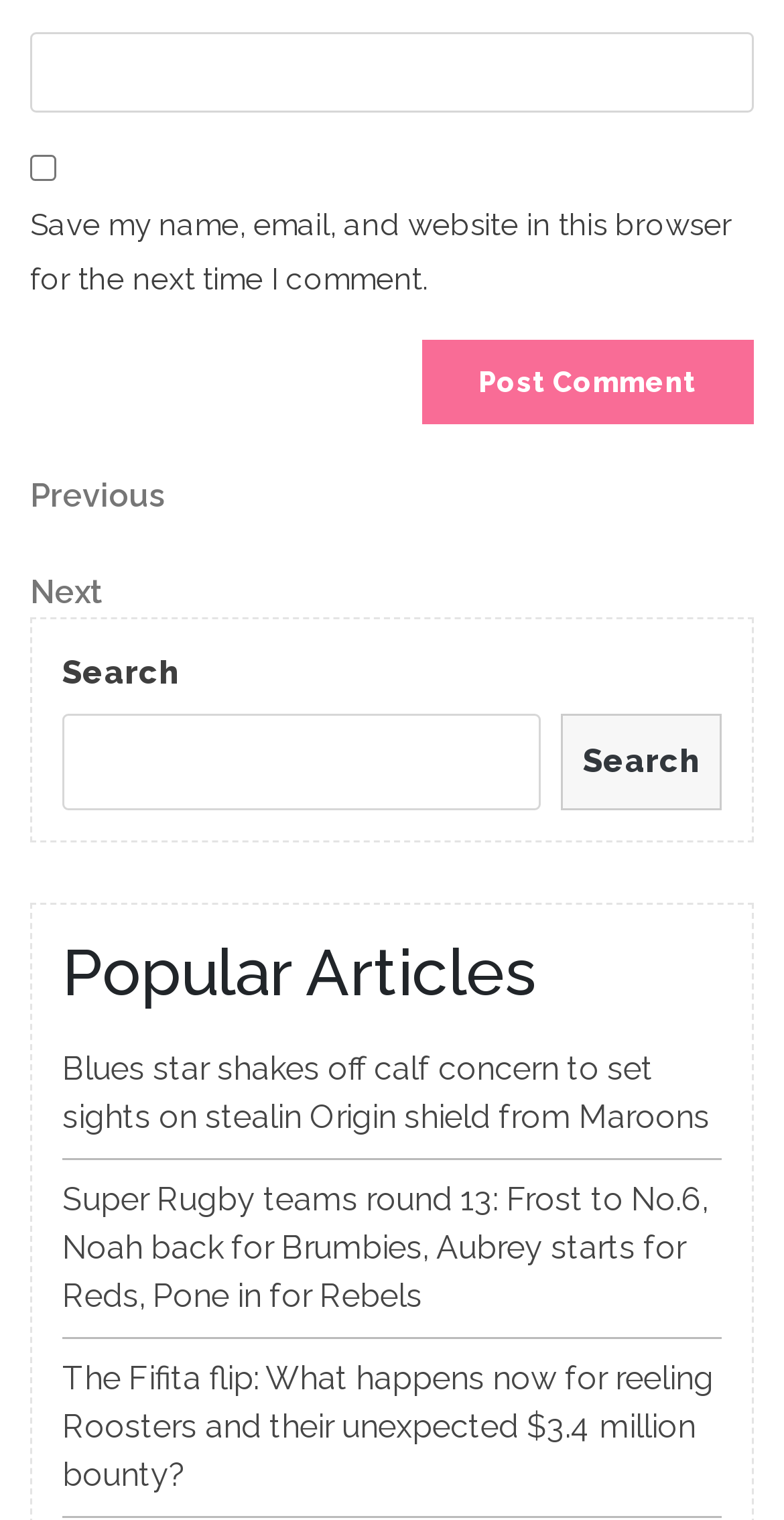Find the bounding box coordinates of the clickable element required to execute the following instruction: "Read popular article 'Blues star shakes off calf concern to set sights on stealin Origin shield from Maroons'". Provide the coordinates as four float numbers between 0 and 1, i.e., [left, top, right, bottom].

[0.079, 0.69, 0.905, 0.747]